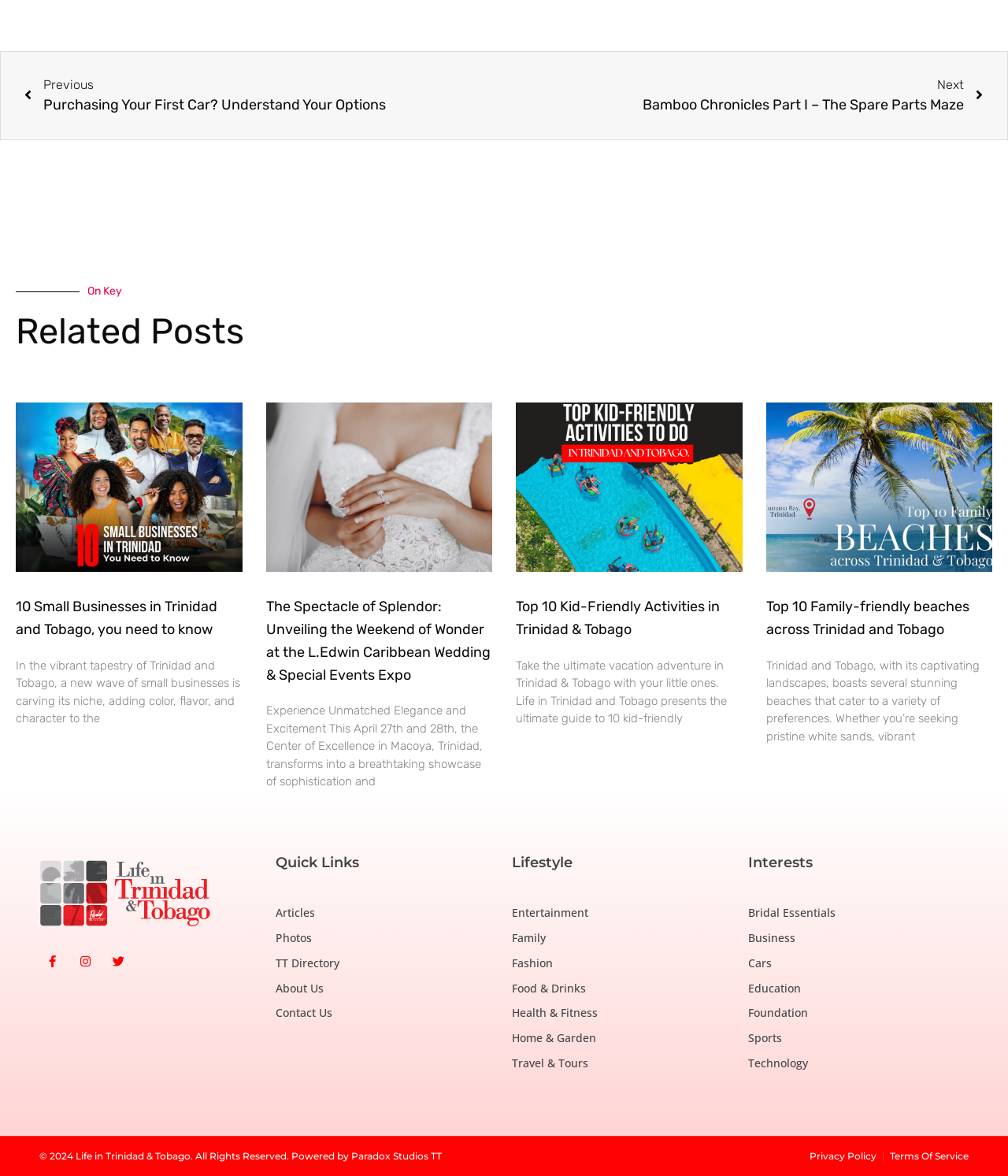Respond with a single word or short phrase to the following question: 
What is the category of the link 'Top 10 Kid-Friendly Activities in Trinidad & Tobago'?

Family